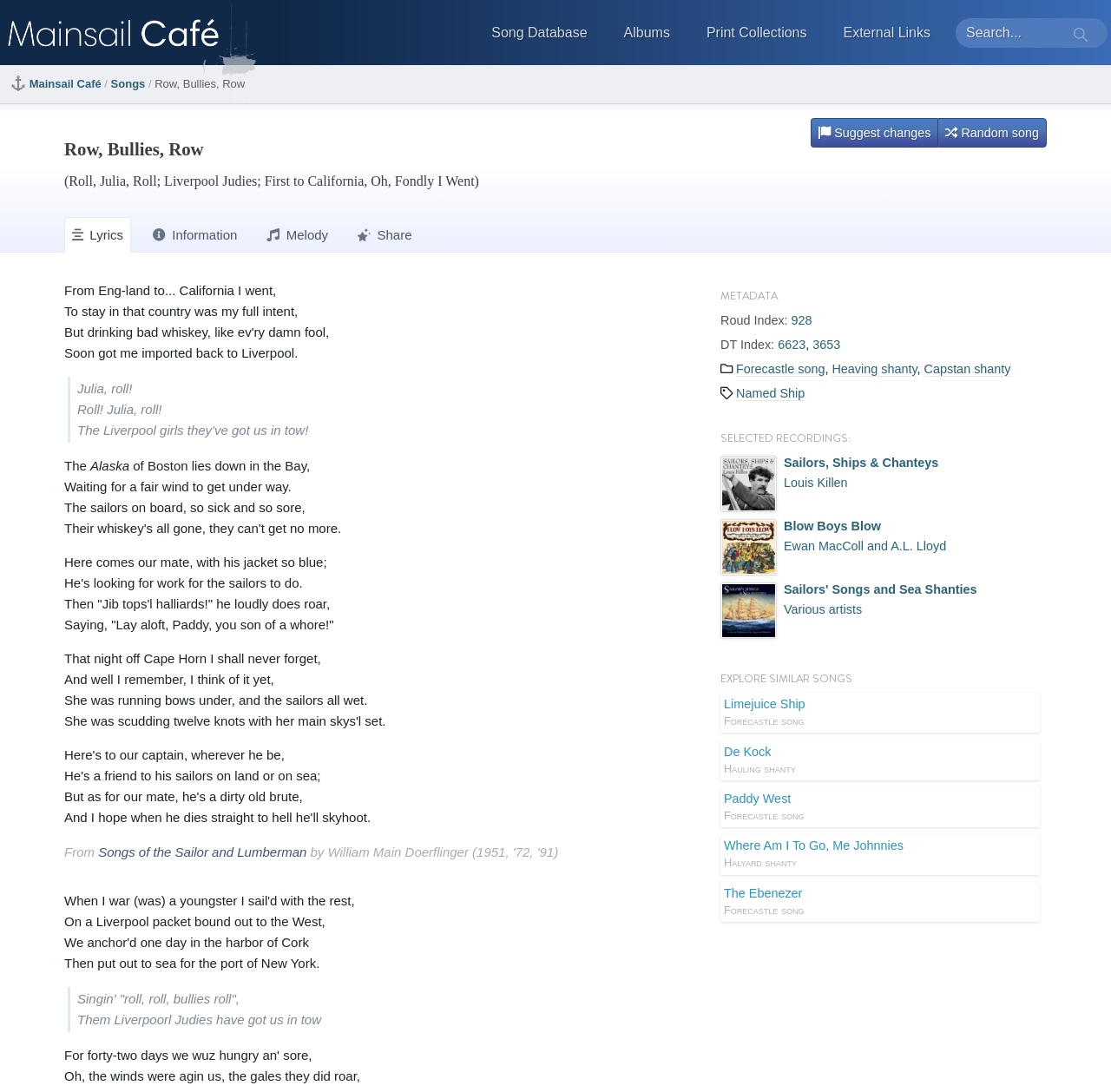Could you highlight the region that needs to be clicked to execute the instruction: "Suggest changes to the song"?

[0.73, 0.108, 0.844, 0.135]